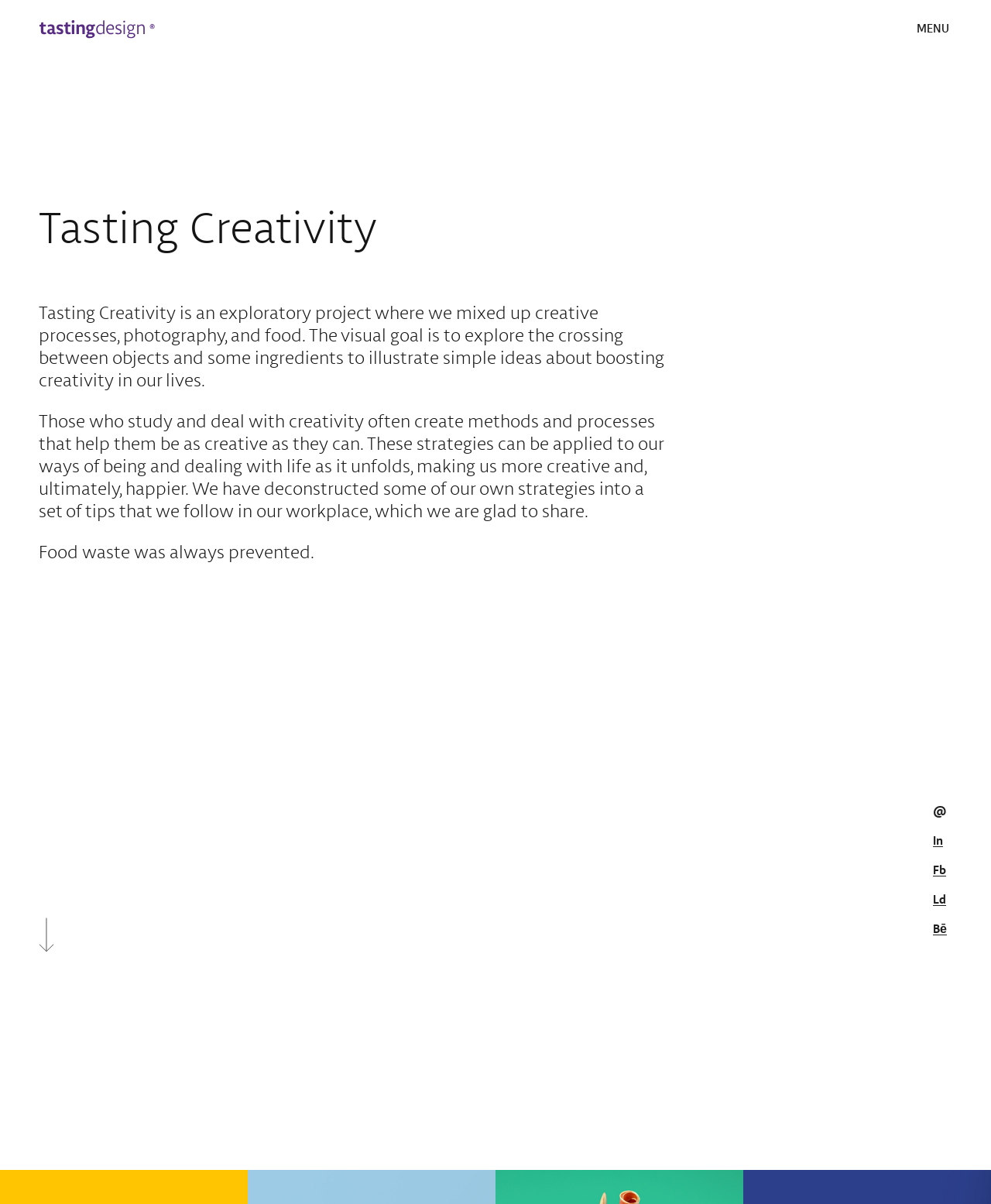Use a single word or phrase to answer the question:
Where is the office located?

Porto, Portugal